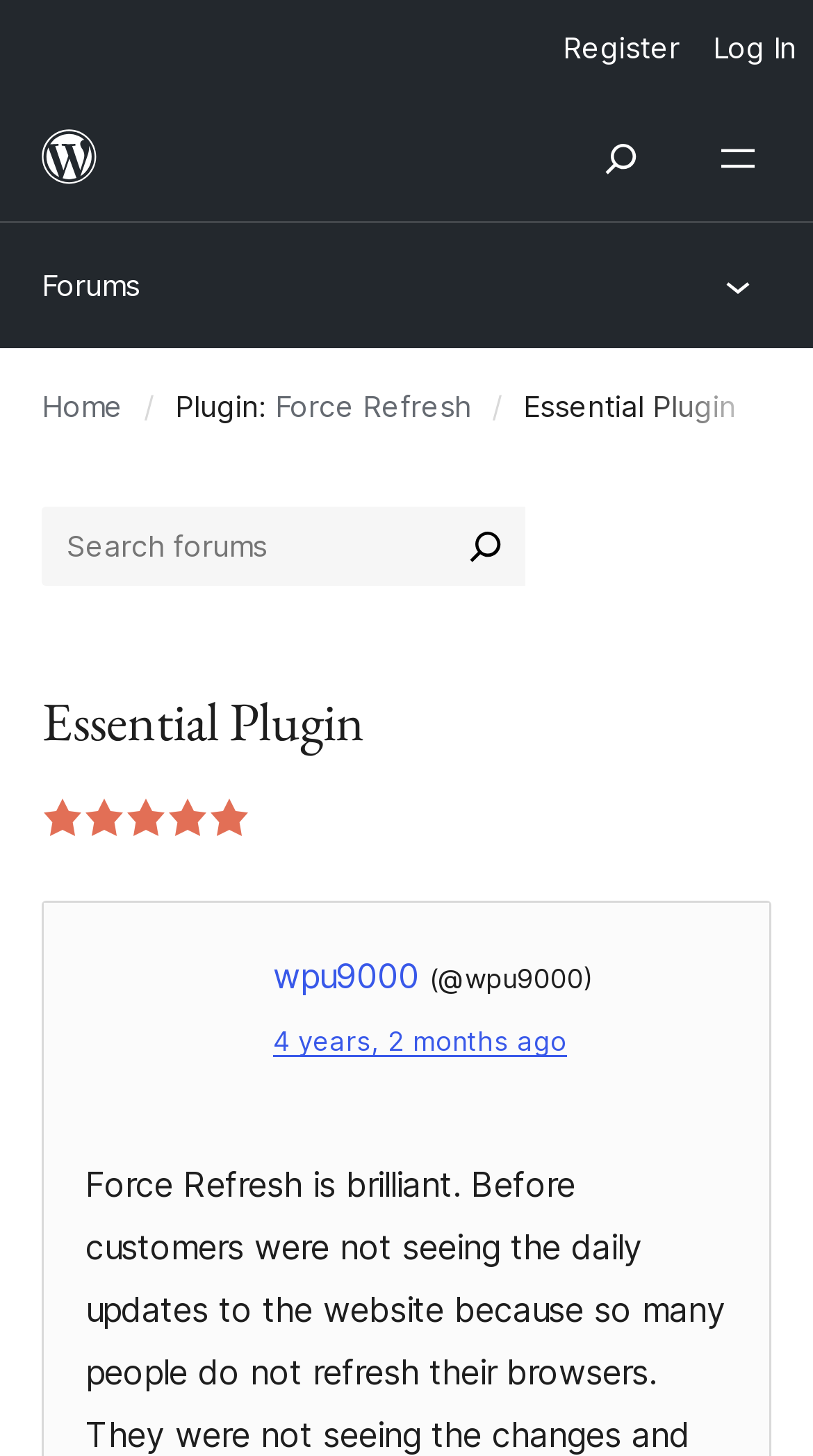Highlight the bounding box coordinates of the element that should be clicked to carry out the following instruction: "View Force Refresh plugin". The coordinates must be given as four float numbers ranging from 0 to 1, i.e., [left, top, right, bottom].

[0.338, 0.261, 0.579, 0.298]